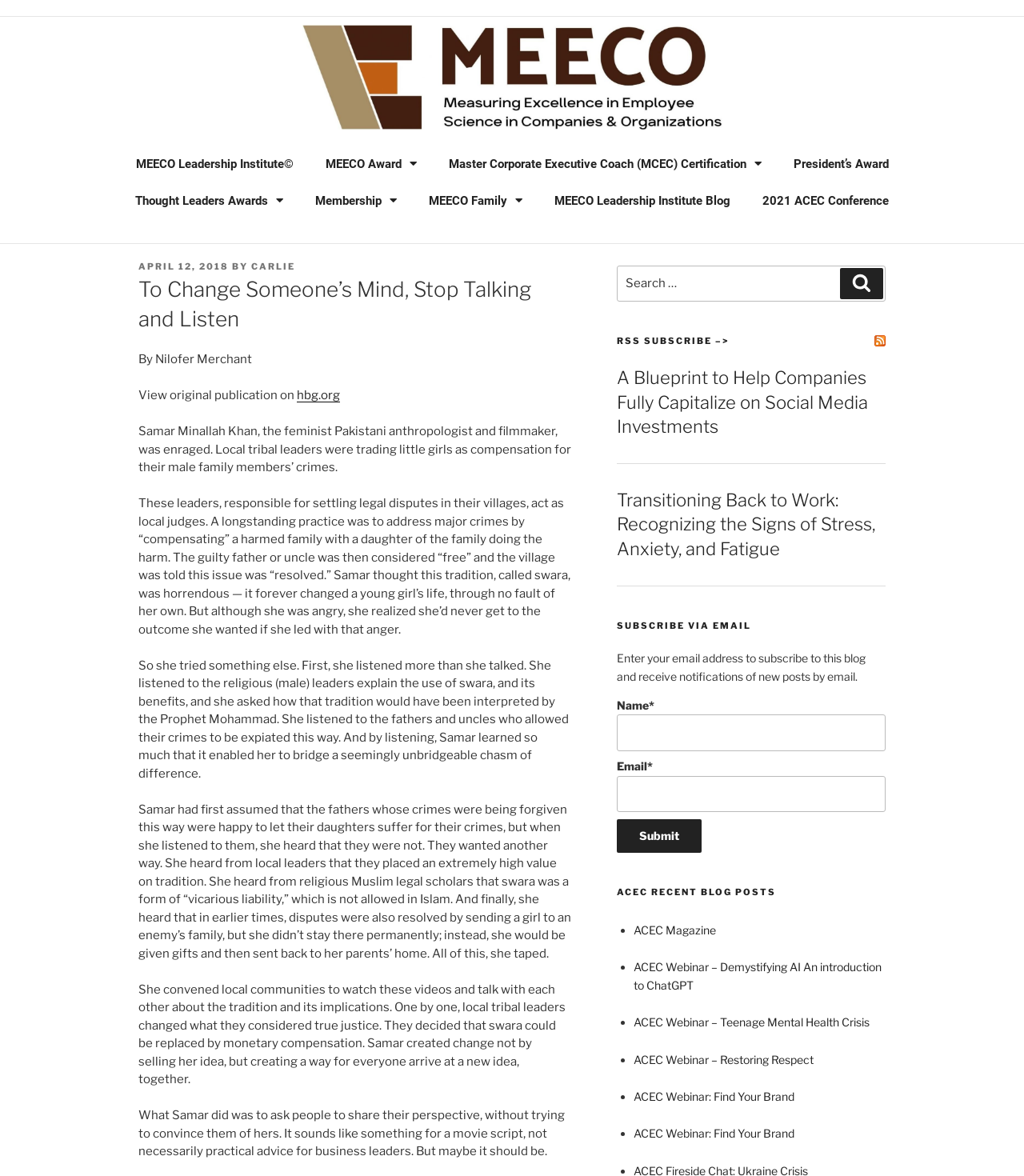Please find and report the bounding box coordinates of the element to click in order to perform the following action: "Read the ACEC Magazine blog post". The coordinates should be expressed as four float numbers between 0 and 1, in the format [left, top, right, bottom].

[0.619, 0.785, 0.699, 0.797]